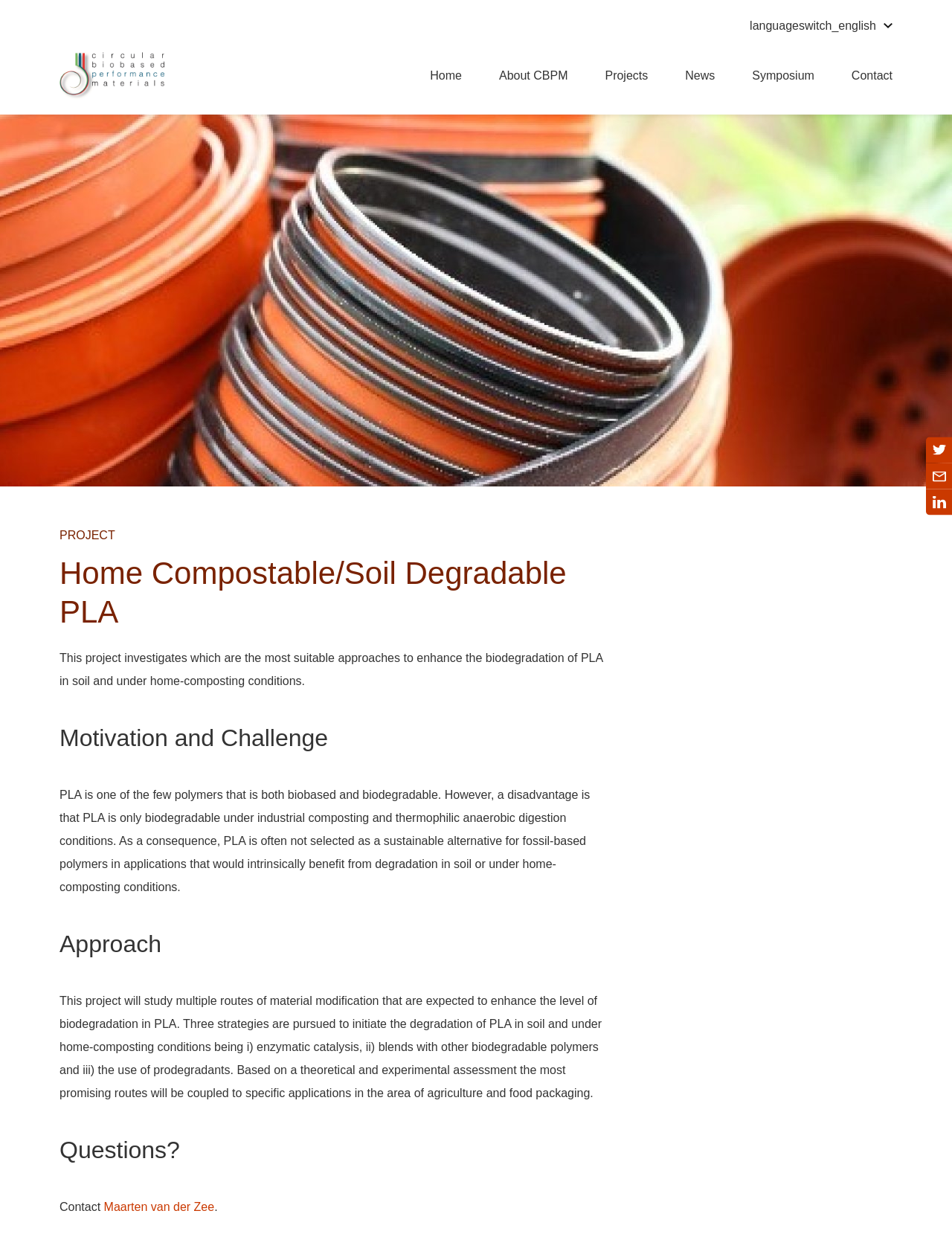What is the main topic of this project?
Make sure to answer the question with a detailed and comprehensive explanation.

The main topic of this project is the biodegradation of PLA, which is mentioned in the heading 'Home Compostable/Soil Degradable PLA' and further explained in the text as investigating the most suitable approaches to enhance the biodegradation of PLA in soil and under home-composting conditions.